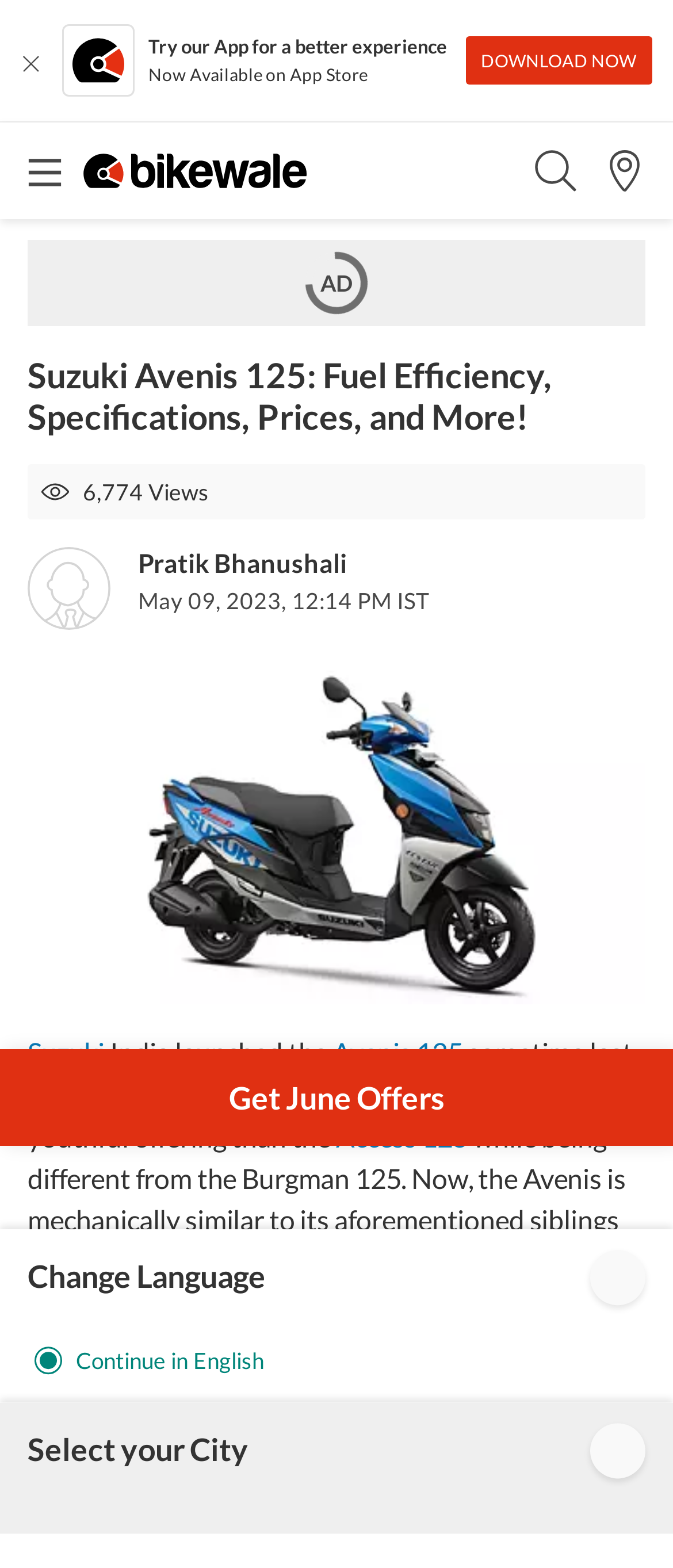Please identify the bounding box coordinates of the element I should click to complete this instruction: 'Read more about Suzuki Avenis 125'. The coordinates should be given as four float numbers between 0 and 1, like this: [left, top, right, bottom].

[0.494, 0.661, 0.688, 0.682]